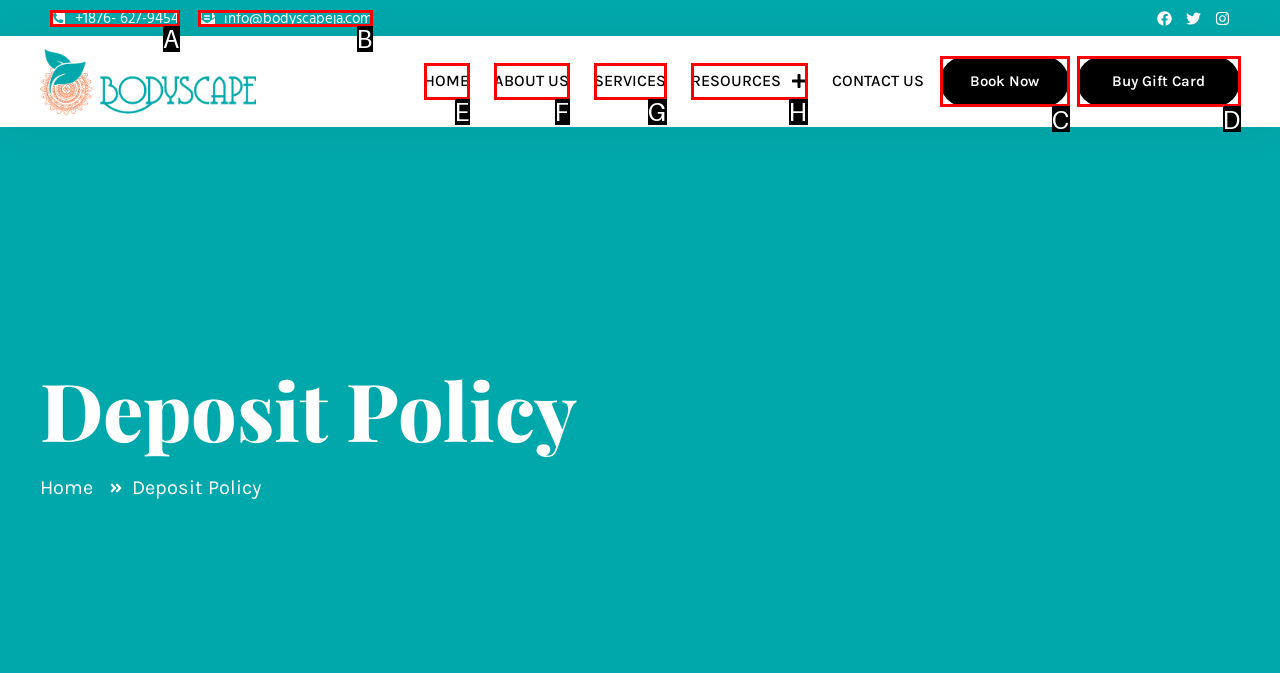Pick the option that should be clicked to perform the following task: Send an email
Answer with the letter of the selected option from the available choices.

B